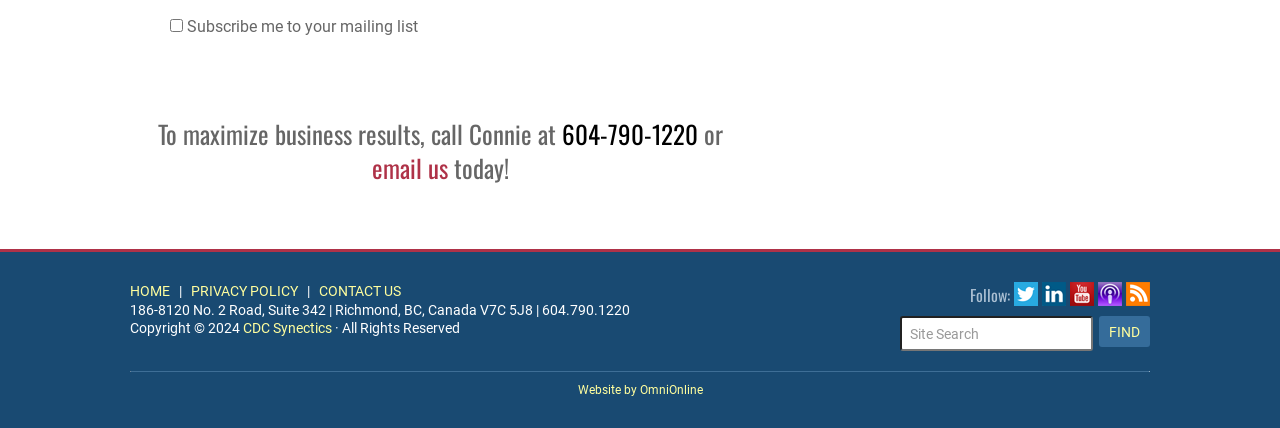Determine the bounding box coordinates of the clickable element to complete this instruction: "Search the site". Provide the coordinates in the format of four float numbers between 0 and 1, [left, top, right, bottom].

[0.703, 0.739, 0.898, 0.821]